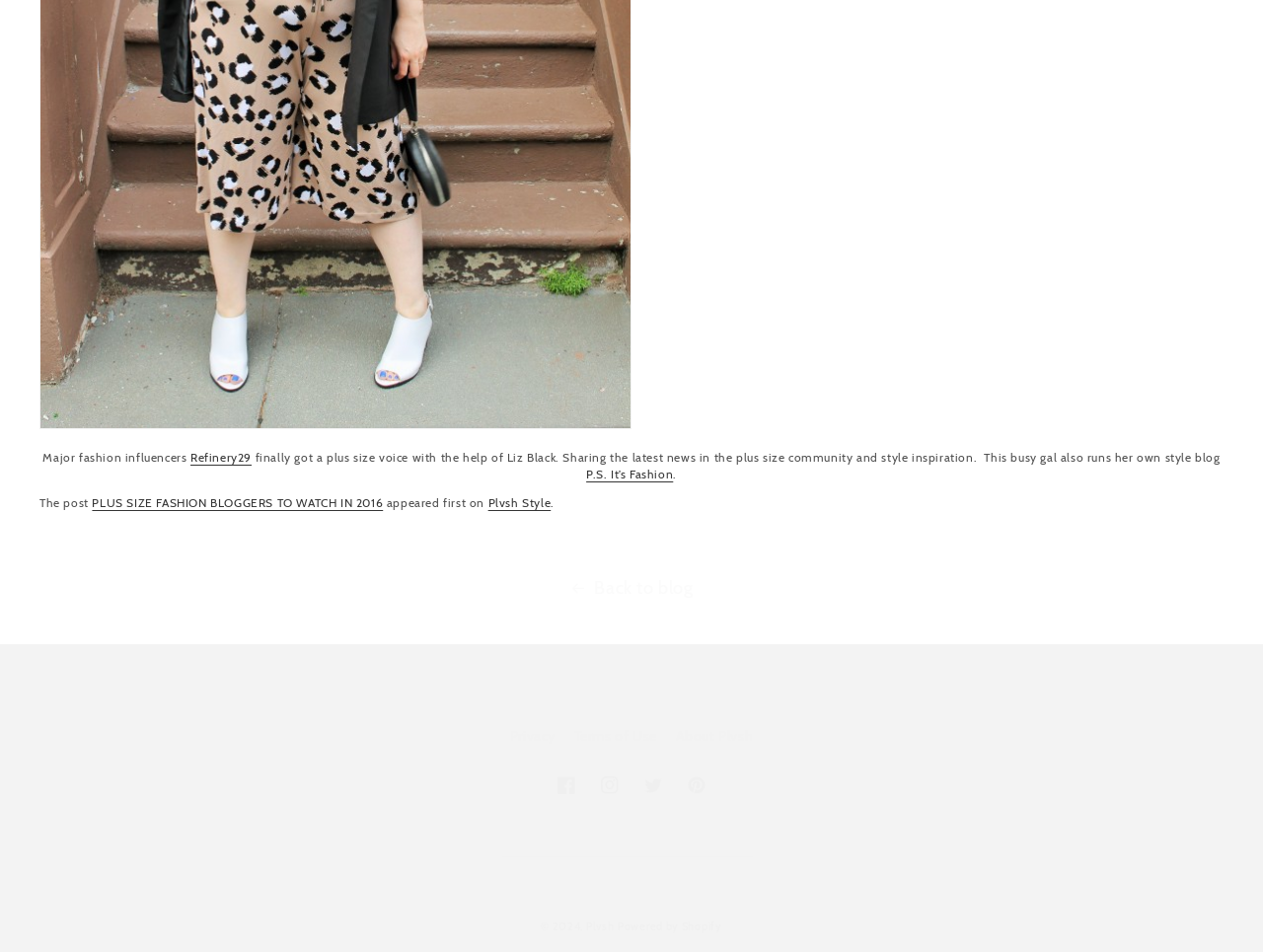Can you provide the bounding box coordinates for the element that should be clicked to implement the instruction: "read the latest news in the plus size community"?

[0.199, 0.472, 0.966, 0.488]